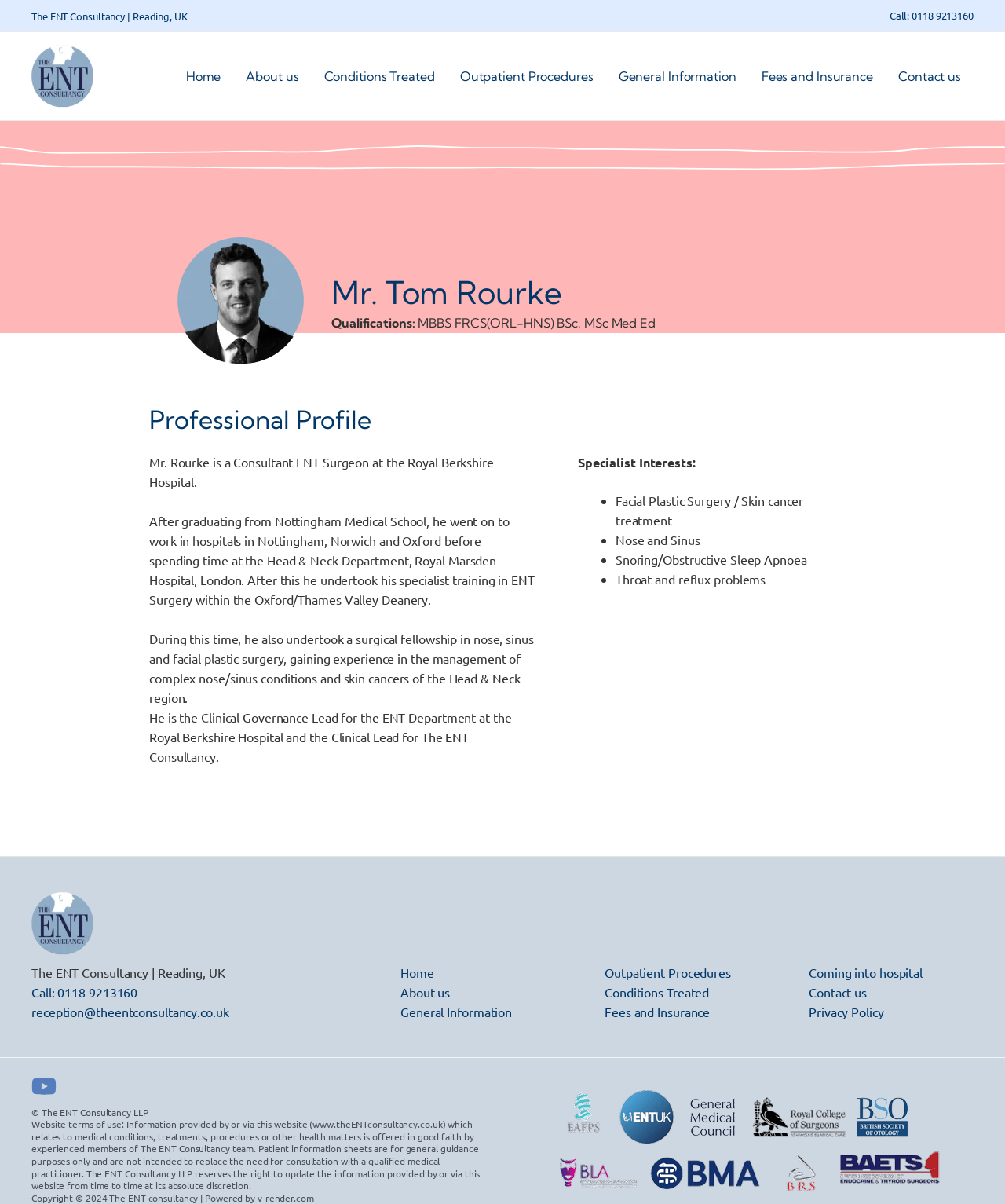Please determine the bounding box coordinates of the clickable area required to carry out the following instruction: "Navigate to the 'About us' page". The coordinates must be four float numbers between 0 and 1, represented as [left, top, right, bottom].

[0.232, 0.037, 0.31, 0.089]